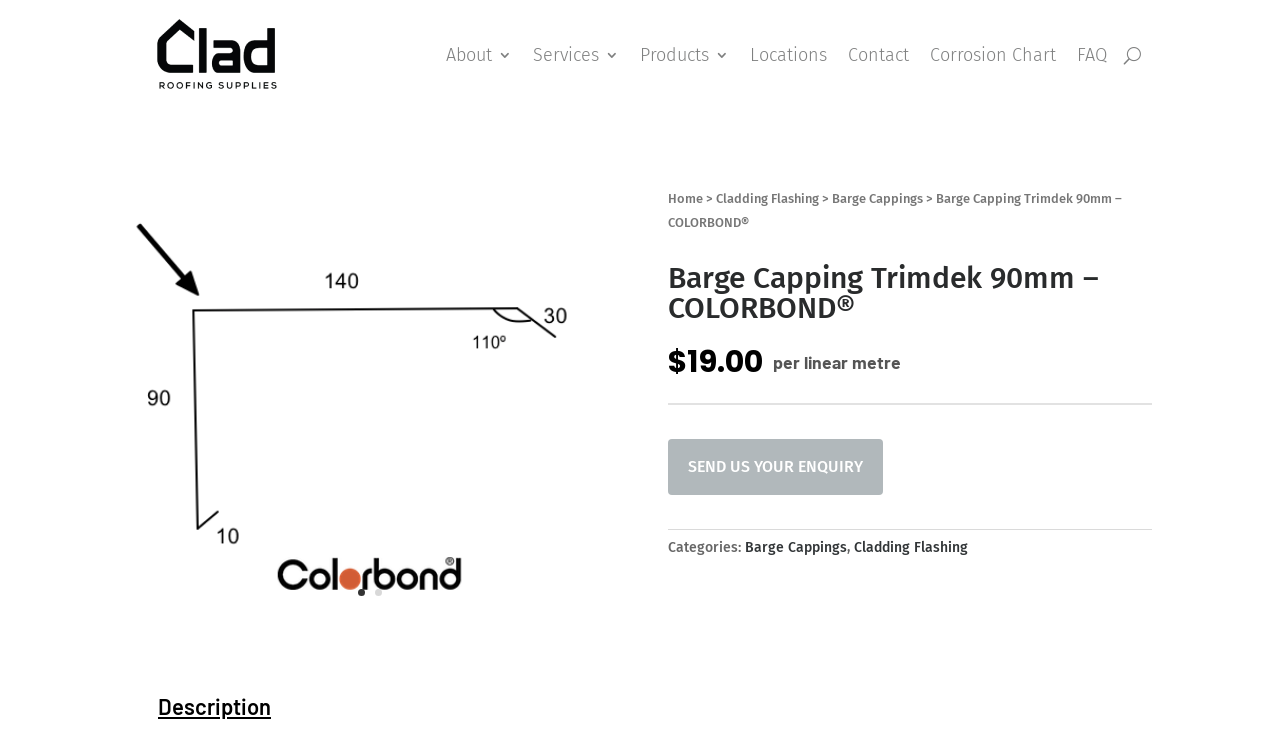Show the bounding box coordinates for the element that needs to be clicked to execute the following instruction: "Click on the 'About' link". Provide the coordinates in the form of four float numbers between 0 and 1, i.e., [left, top, right, bottom].

[0.348, 0.0, 0.4, 0.147]